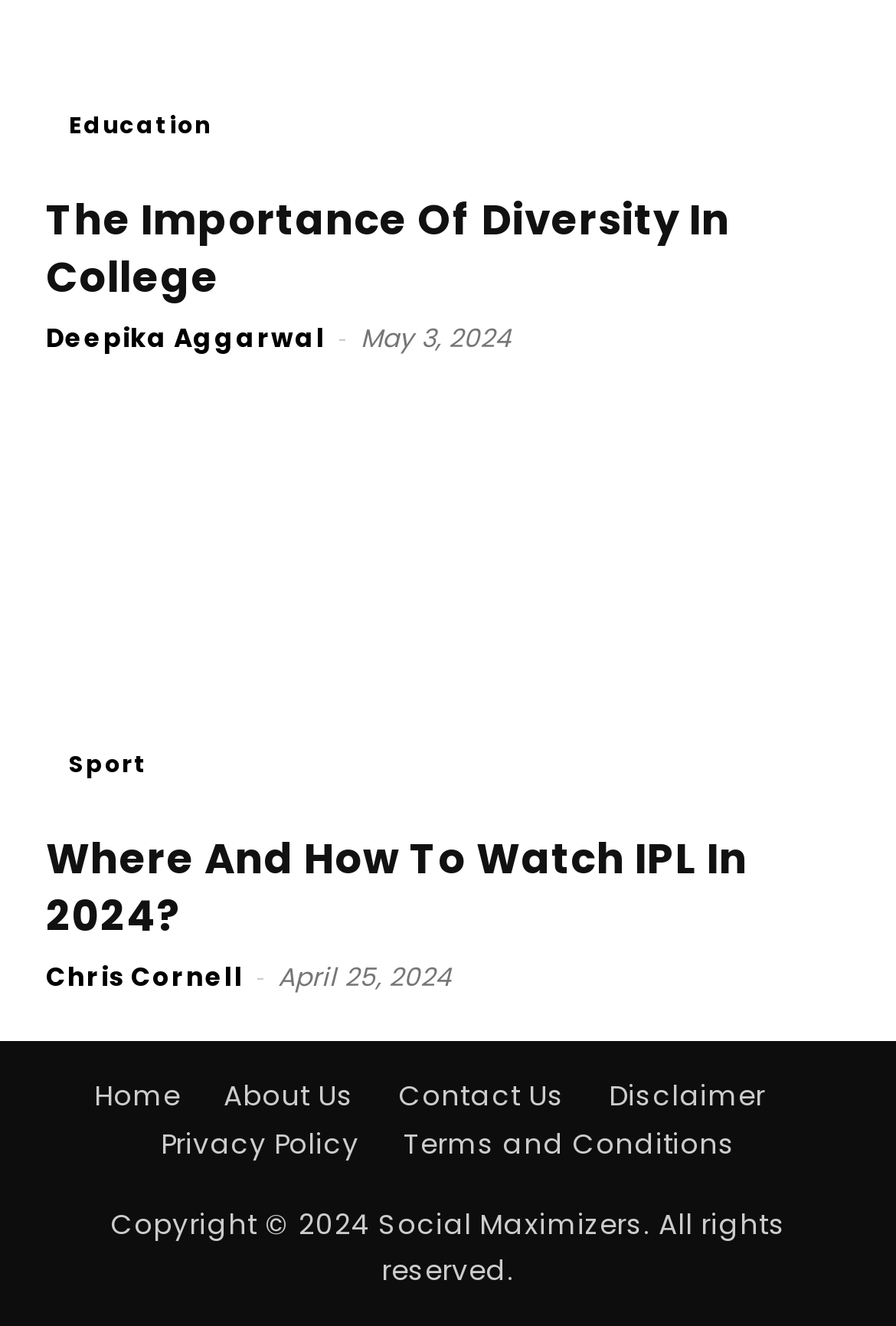Please mark the bounding box coordinates of the area that should be clicked to carry out the instruction: "Visit Deepika Aggarwal's page".

[0.051, 0.241, 0.364, 0.269]